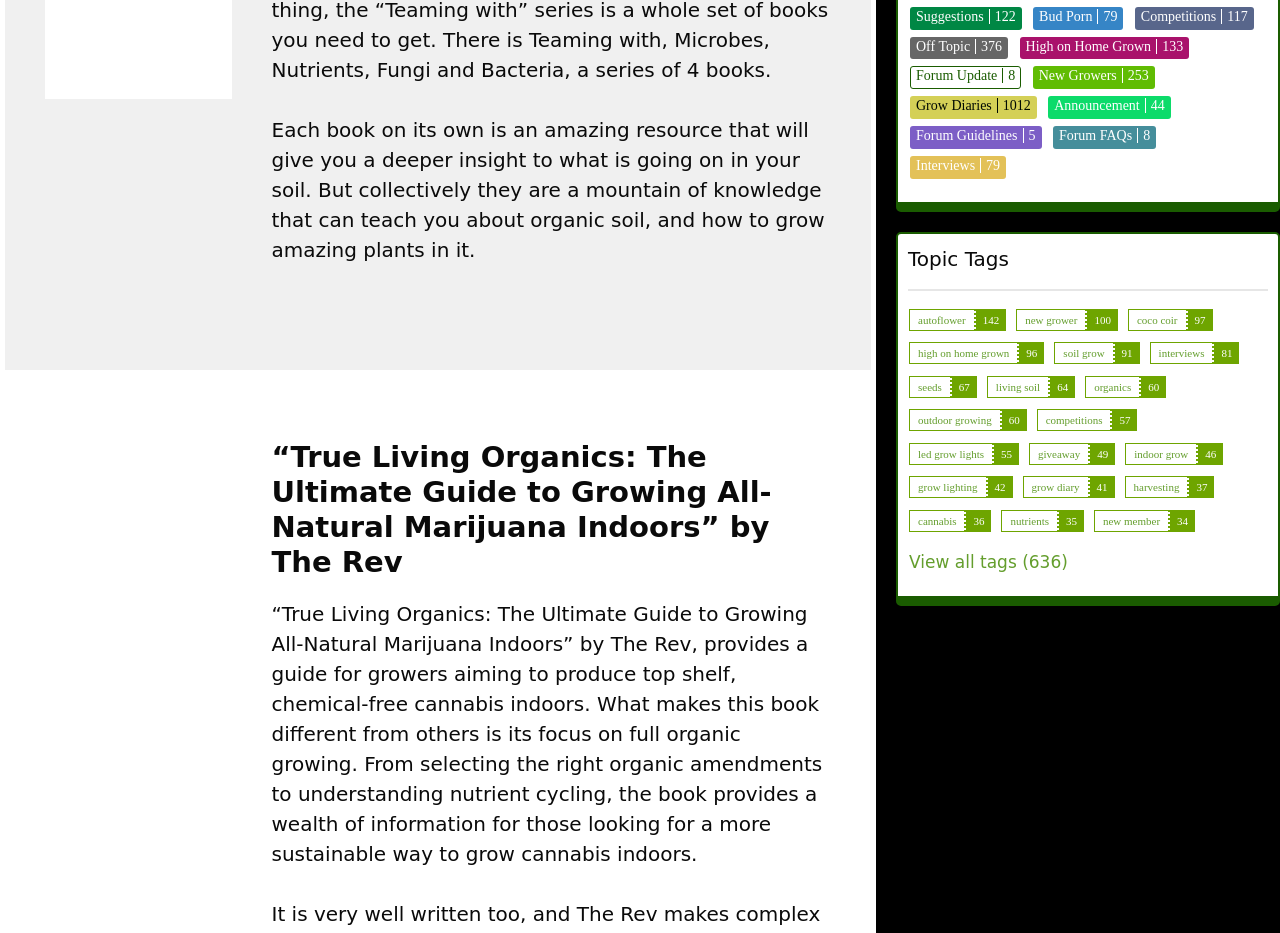How many topic tags are listed?
Using the image, respond with a single word or phrase.

636